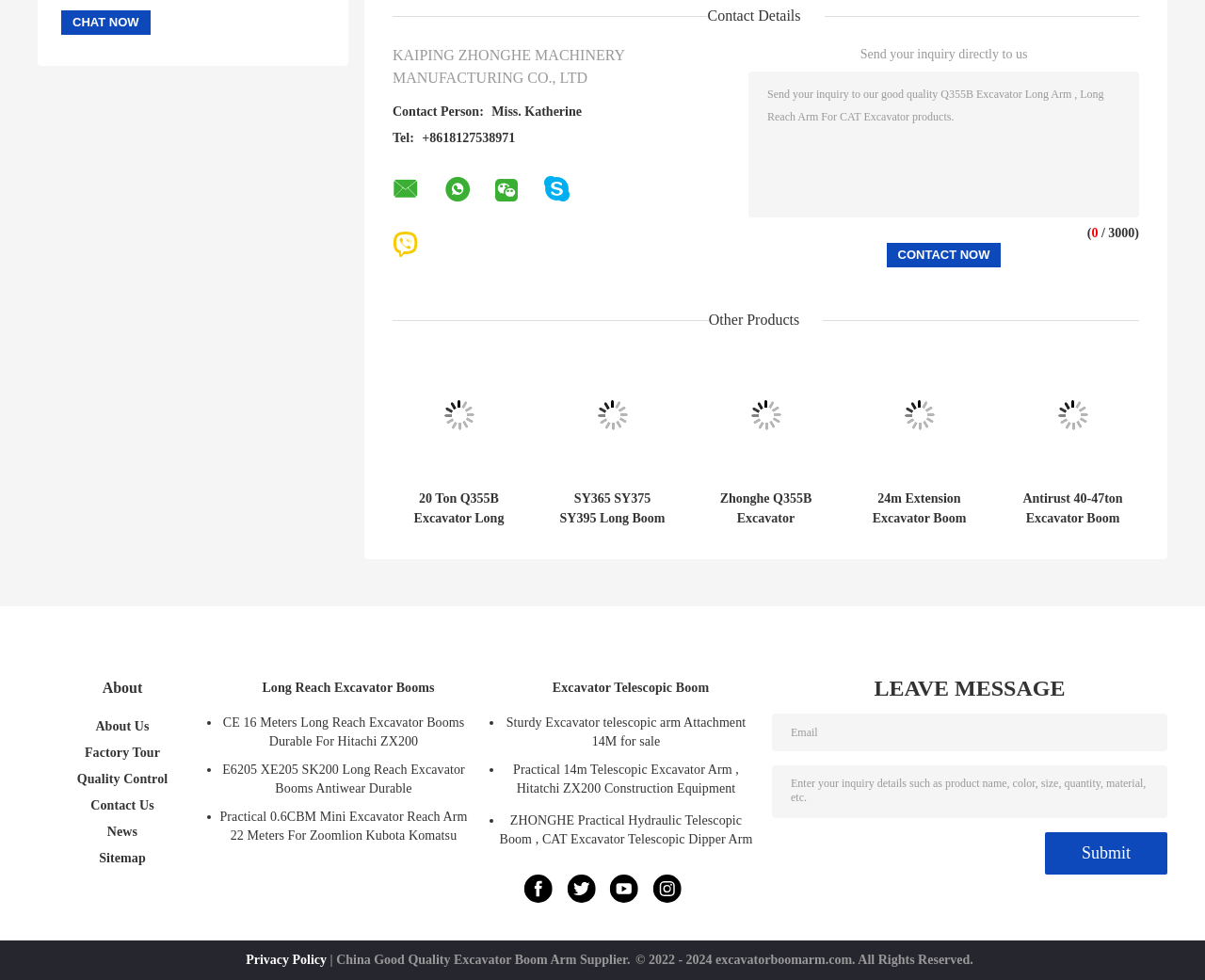How many social media links are there?
Kindly offer a detailed explanation using the data available in the image.

I counted the number of social media links by looking at the links at the bottom of the webpage and found only one link to Facebook.